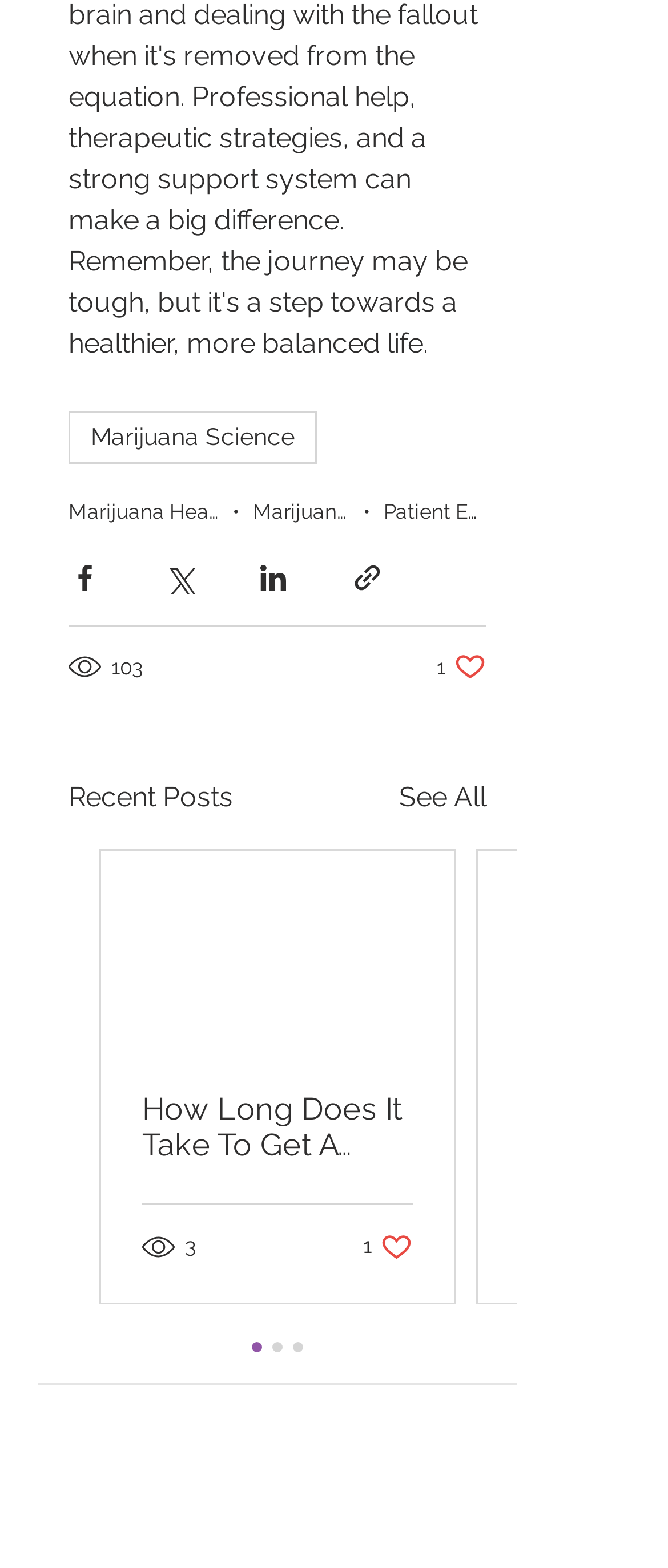How many social media sharing options are available?
Please respond to the question thoroughly and include all relevant details.

There are four social media sharing options available, namely 'Share via Facebook', 'Share via Twitter', 'Share via LinkedIn', and 'Share via link', which are represented by buttons with images.